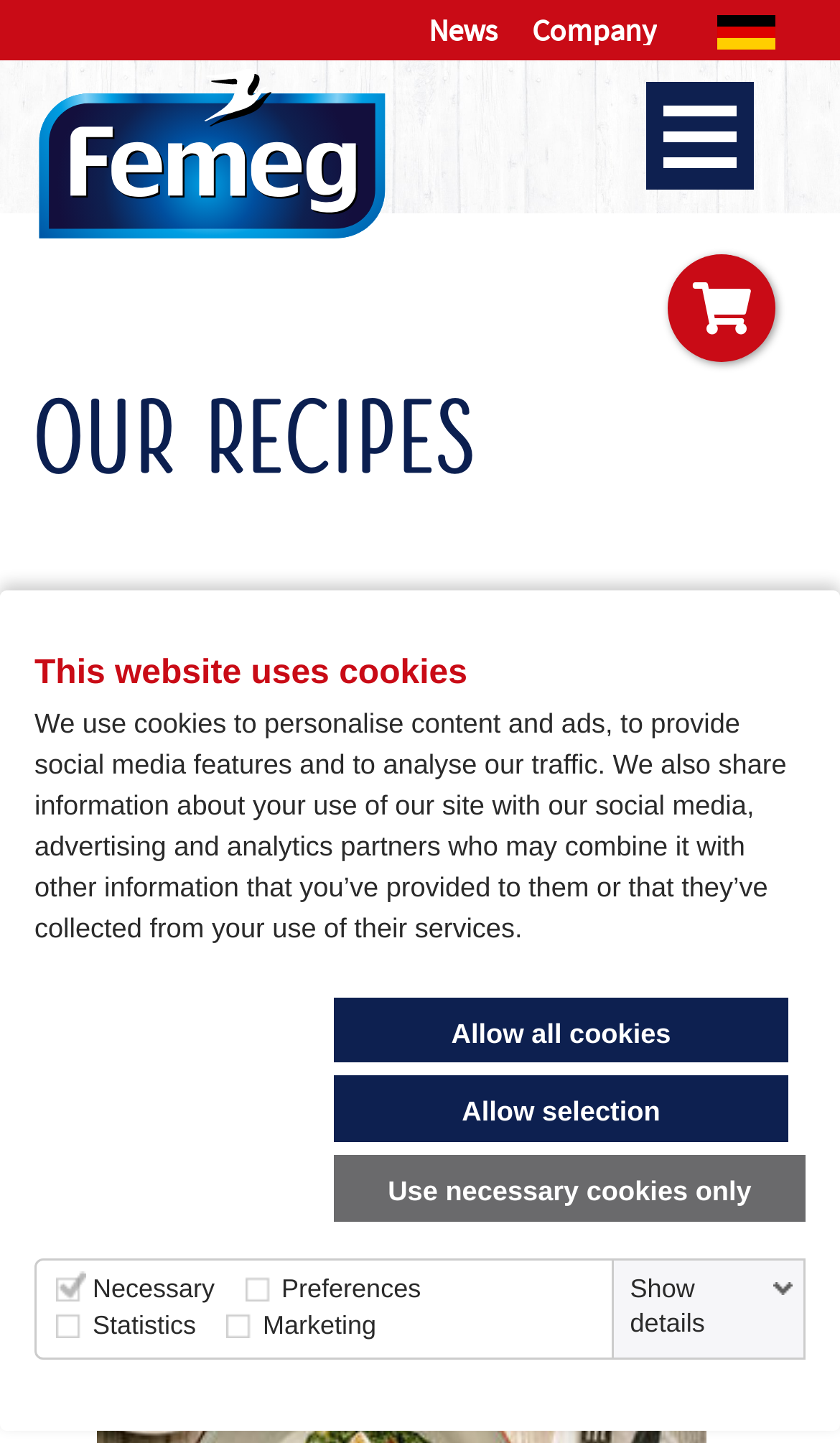Identify the bounding box coordinates of the clickable section necessary to follow the following instruction: "Go to the Heritage Vancouver homepage". The coordinates should be presented as four float numbers from 0 to 1, i.e., [left, top, right, bottom].

None